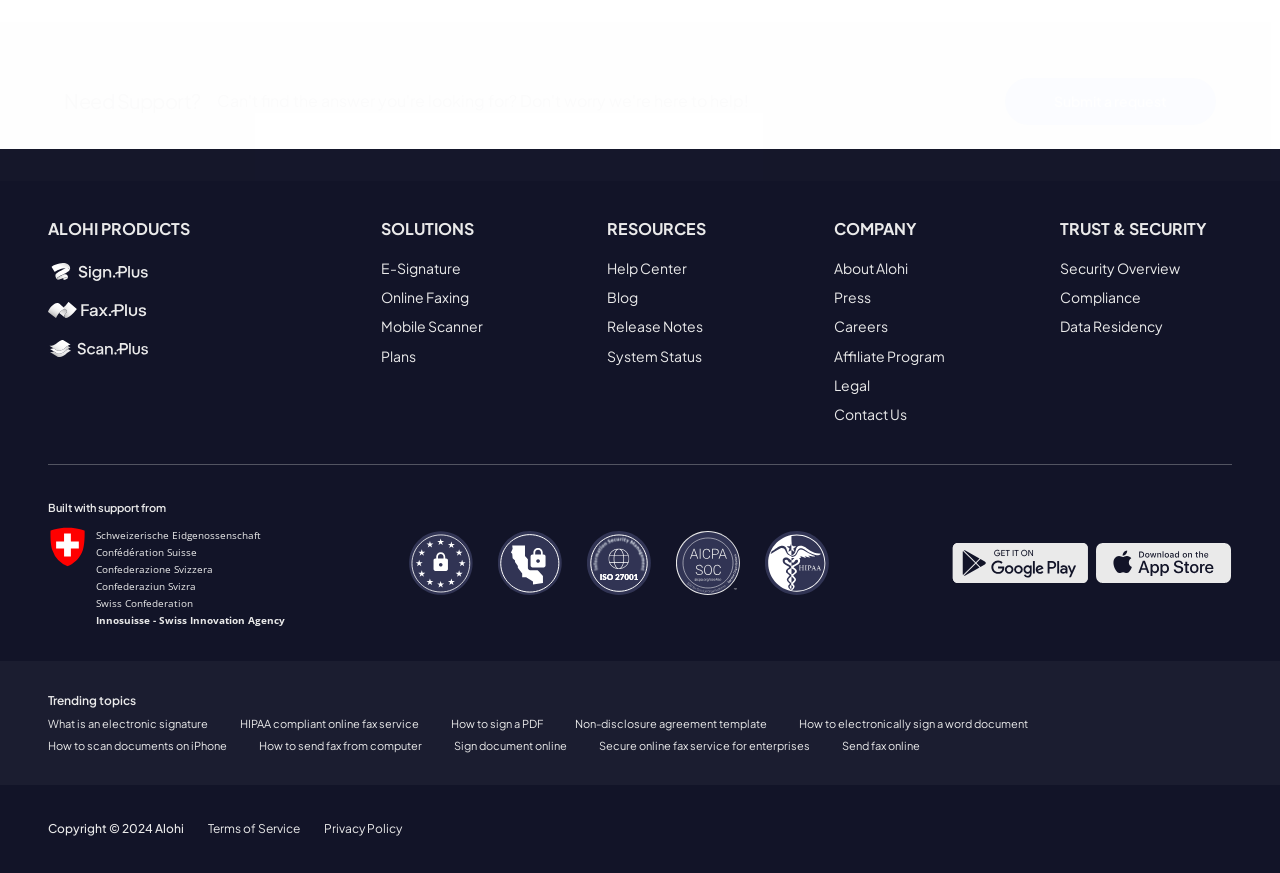Extract the bounding box coordinates of the UI element described: "Online Faxing". Provide the coordinates in the format [left, top, right, bottom] with values ranging from 0 to 1.

[0.298, 0.324, 0.366, 0.356]